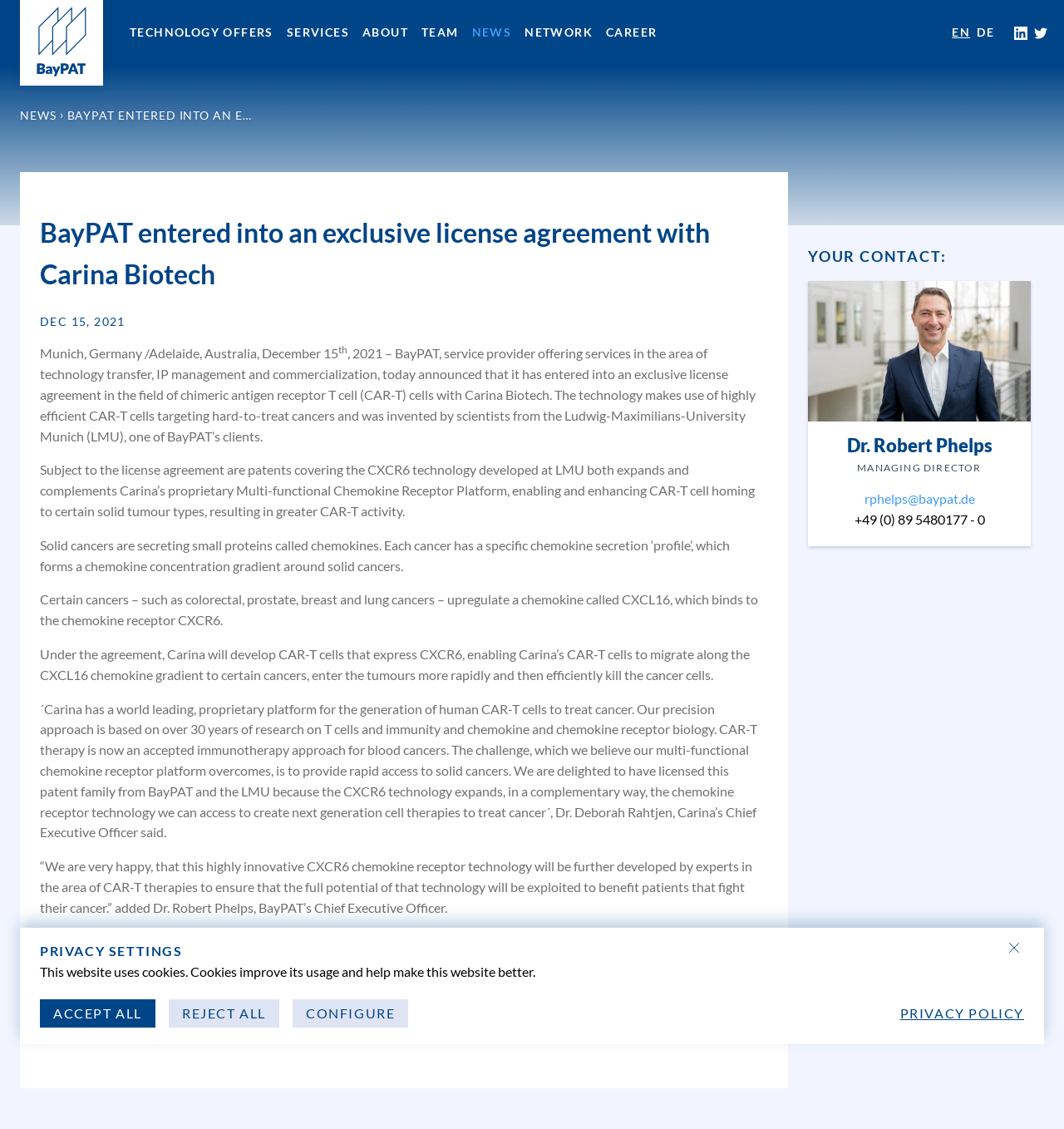Pinpoint the bounding box coordinates of the clickable area necessary to execute the following instruction: "Click on TWITTER". The coordinates should be given as four float numbers between 0 and 1, namely [left, top, right, bottom].

[0.969, 0.012, 0.988, 0.047]